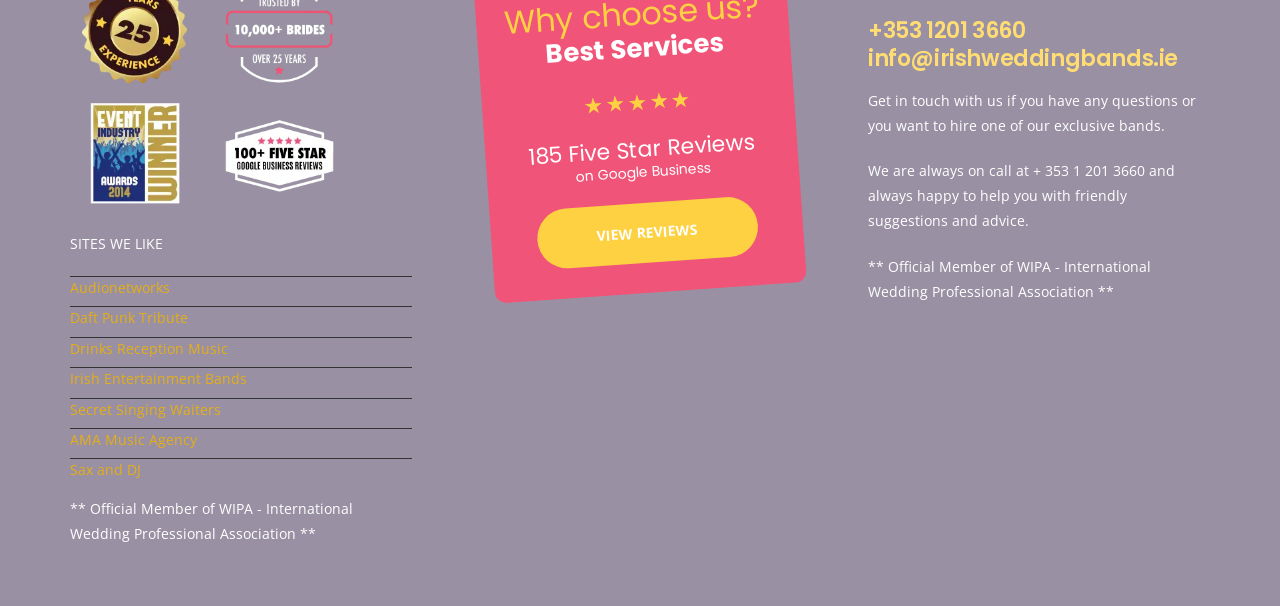Given the description of a UI element: "AMA Music Agency", identify the bounding box coordinates of the matching element in the webpage screenshot.

[0.055, 0.71, 0.154, 0.741]